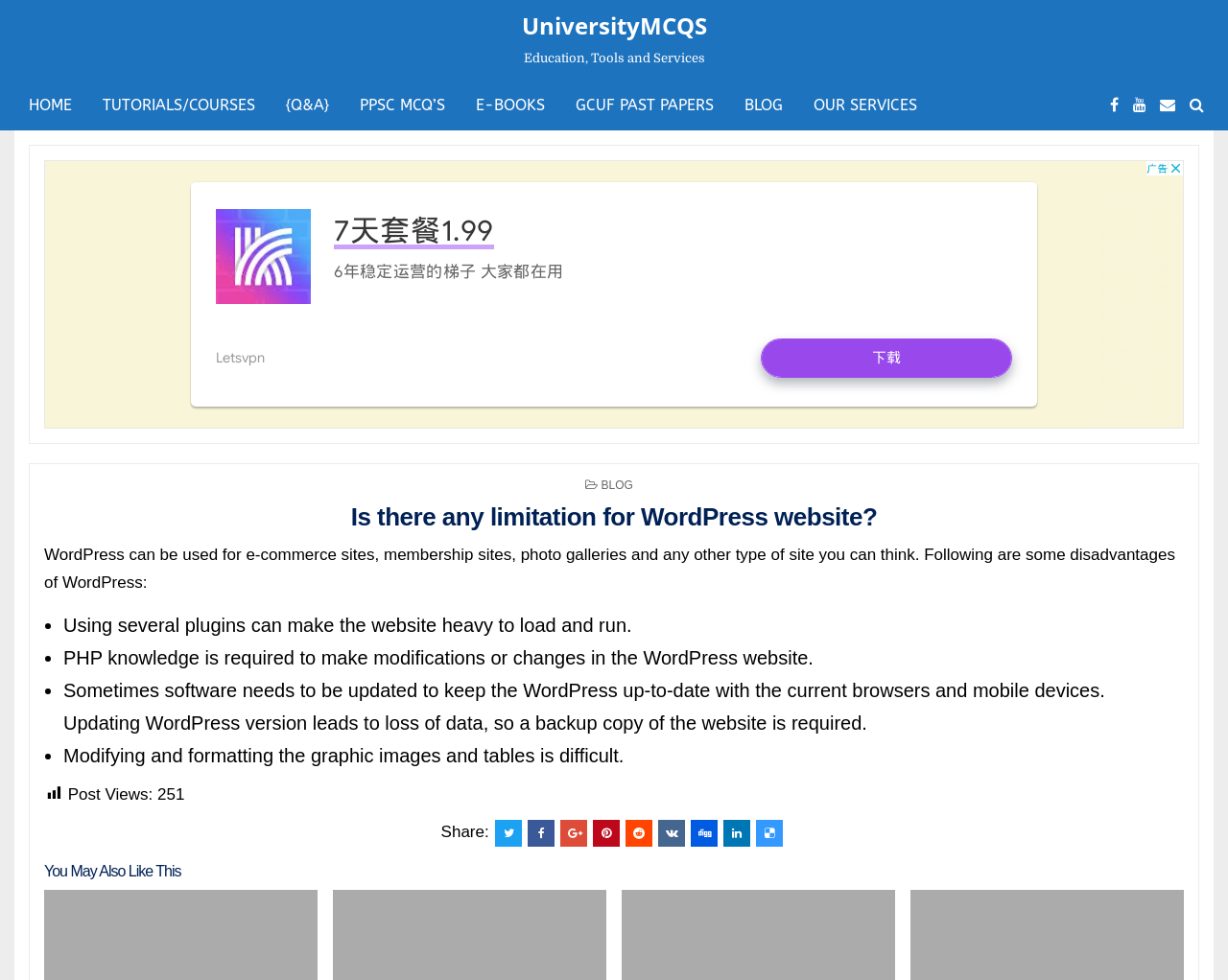Locate the bounding box coordinates of the element that should be clicked to fulfill the instruction: "Click on the Facebook link".

[0.904, 0.085, 0.911, 0.129]